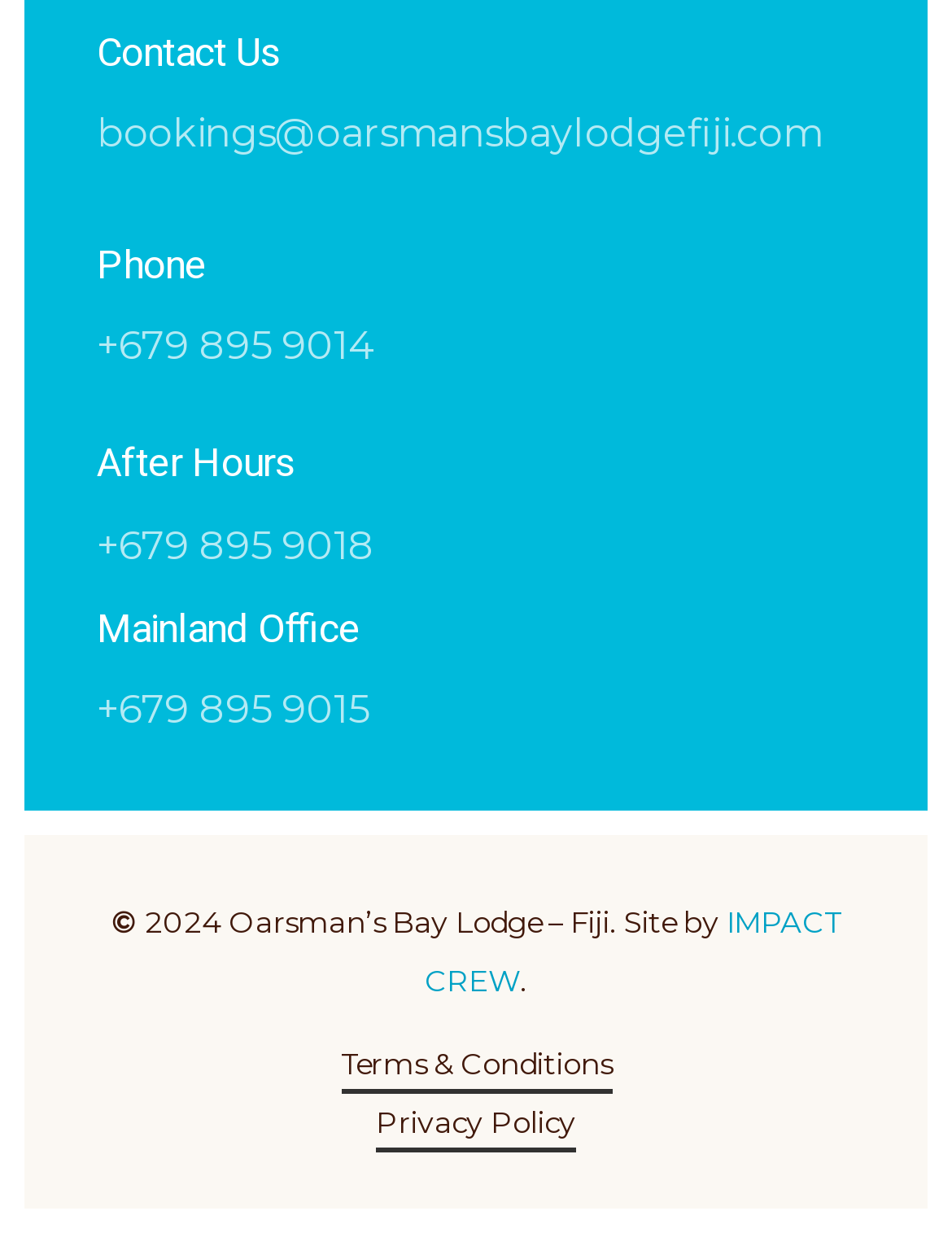Consider the image and give a detailed and elaborate answer to the question: 
What is the name of the company that designed the website?

I found the name of the company that designed the website by looking at the link element with the text 'IMPACT CREW' which is located at the bottom of the webpage.